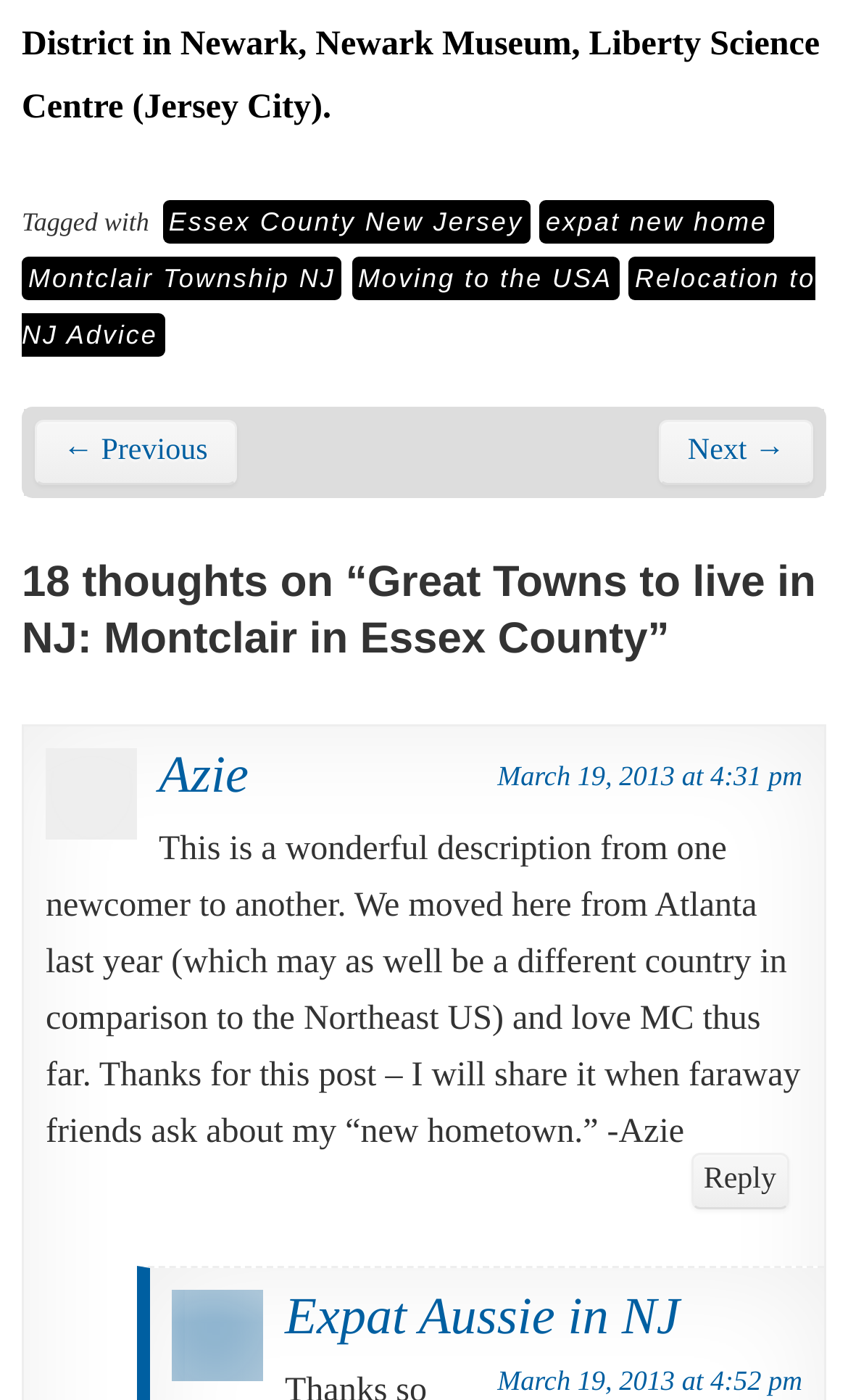Please identify the bounding box coordinates of the clickable region that I should interact with to perform the following instruction: "Click on 'Essex County New Jersey'". The coordinates should be expressed as four float numbers between 0 and 1, i.e., [left, top, right, bottom].

[0.191, 0.142, 0.625, 0.173]